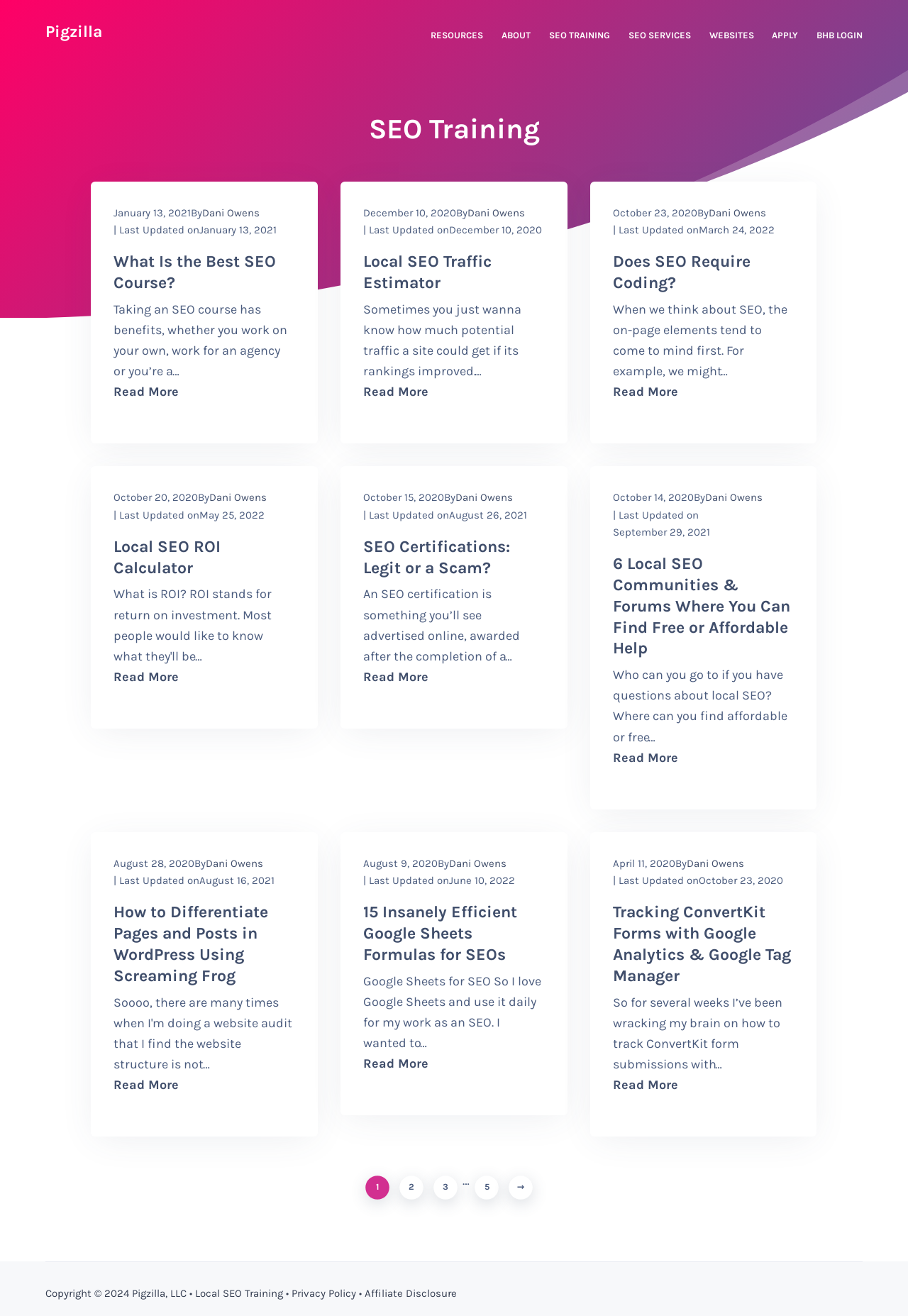Identify the bounding box coordinates for the UI element mentioned here: "parent_node: Email name="contact[email]" placeholder="Email"". Provide the coordinates as four float values between 0 and 1, i.e., [left, top, right, bottom].

None